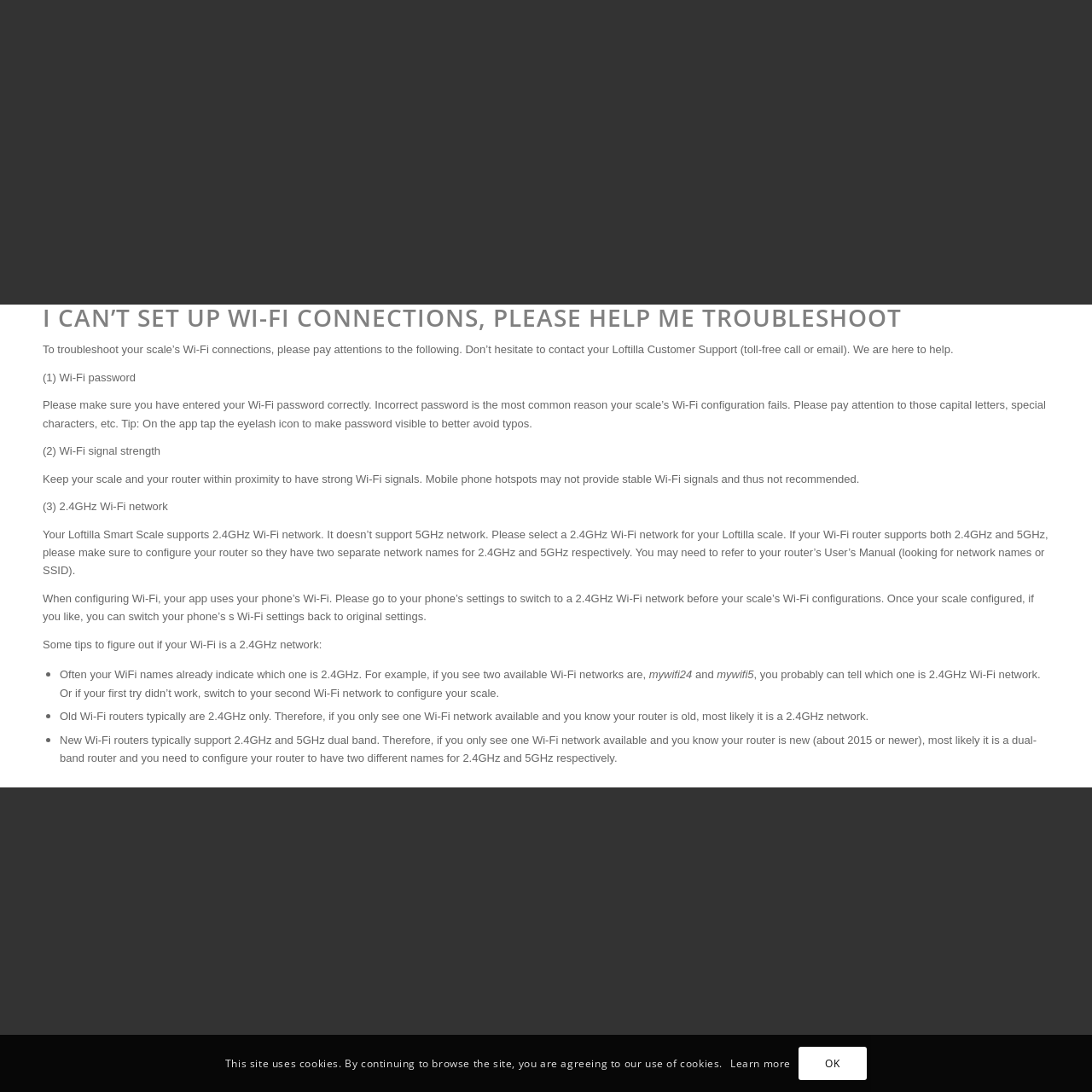Give an extensive and precise description of the webpage.

The webpage is a troubleshooting guide for setting up Wi-Fi connections on Loftilla Smart Weight Scales. At the top, there is a heading that reads "I CAN'T SET UP WI-FI CONNECTIONS, PLEASE HELP ME TROUBLESHOOT" in a prominent font. Below the heading, there is a brief introduction that explains the purpose of the guide and encourages users to contact Loftilla Customer Support if needed.

The main content of the guide is divided into three sections, each addressing a specific issue related to Wi-Fi connections. The first section is about Wi-Fi passwords, warning users to ensure they have entered their passwords correctly and providing a tip to avoid typos. The second section discusses Wi-Fi signal strength, advising users to keep their scale and router close to each other for a strong signal. The third section explains the importance of using a 2.4GHz Wi-Fi network, as the Loftilla Smart Scale does not support 5GHz networks.

Within the third section, there are additional tips and explanations, including how to determine if a Wi-Fi network is 2.4GHz or 5GHz. There are also three bullet points that provide further guidance, such as checking the Wi-Fi network name or consulting the router's user manual.

At the bottom of the page, there is a notice about the site using cookies, with links to "Learn more" and "OK" buttons.